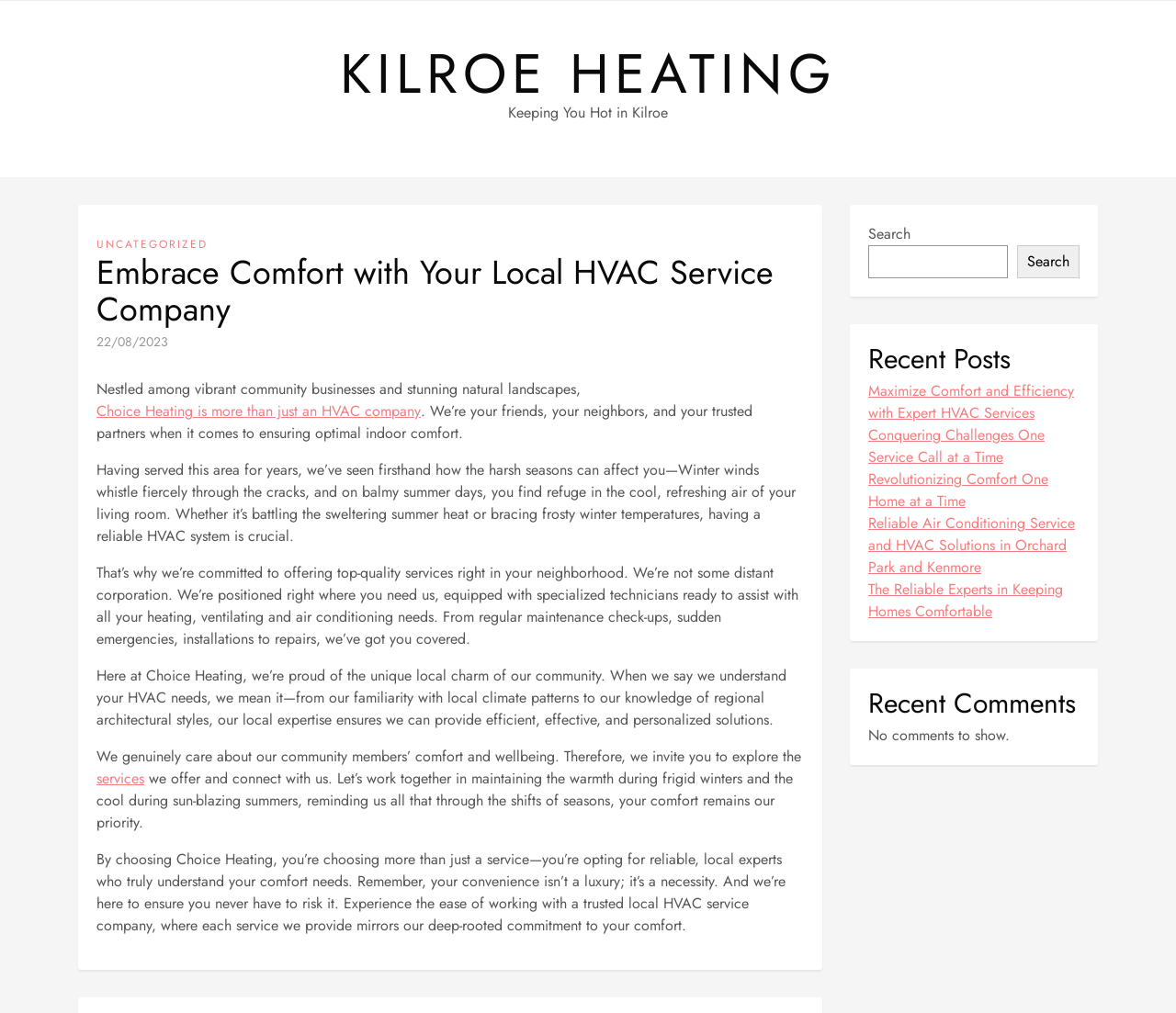Offer an extensive depiction of the webpage and its key elements.

The webpage is about Kilroe Heating, a local HVAC service company. At the top, there is a link to the company's name, "KILROE HEATING", followed by a tagline "Keeping You Hot in Kilroe". Below this, there is an article section that takes up most of the page. 

The article starts with a heading that matches the meta description, "Embrace Comfort with Your Local HVAC Service Company". Below this, there are links to categories and dates, followed by a series of paragraphs that describe the company's mission and services. The text explains how the company is committed to providing top-quality services to the local community, with a focus on understanding the unique needs of the area. 

The paragraphs are followed by a link to the company's services and a call to action to explore the services offered. The text continues to emphasize the company's commitment to the local community and its focus on providing reliable and personalized solutions.

To the right of the article section, there is a search bar with a search button. Below this, there is a heading "Recent Posts" followed by a list of links to blog posts, each with a descriptive title. Further down, there is a heading "Recent Comments" with a message indicating that there are no comments to show.